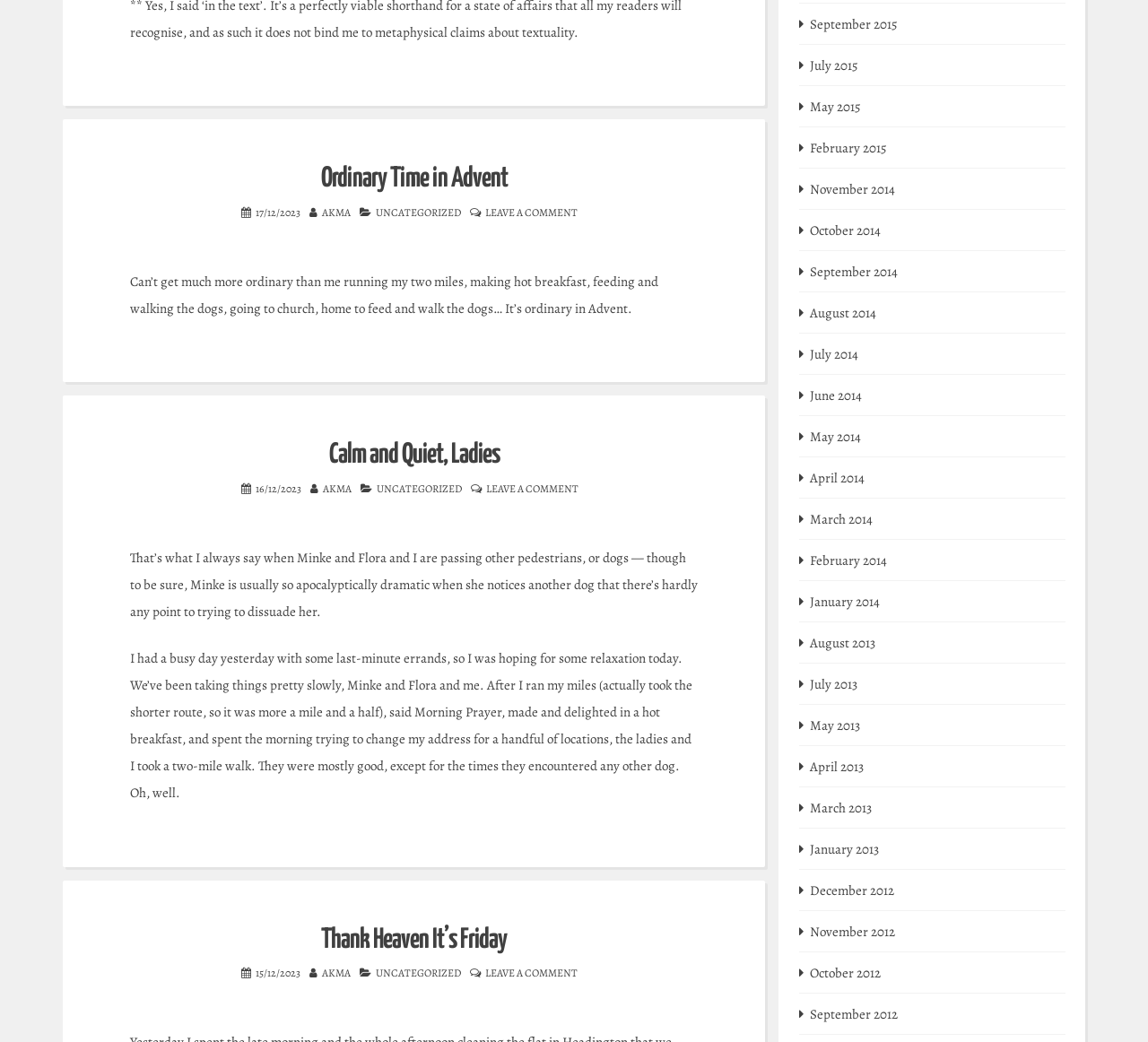Please specify the bounding box coordinates of the clickable region necessary for completing the following instruction: "Click on the 'Ordinary Time in Advent' link". The coordinates must consist of four float numbers between 0 and 1, i.e., [left, top, right, bottom].

[0.279, 0.153, 0.443, 0.179]